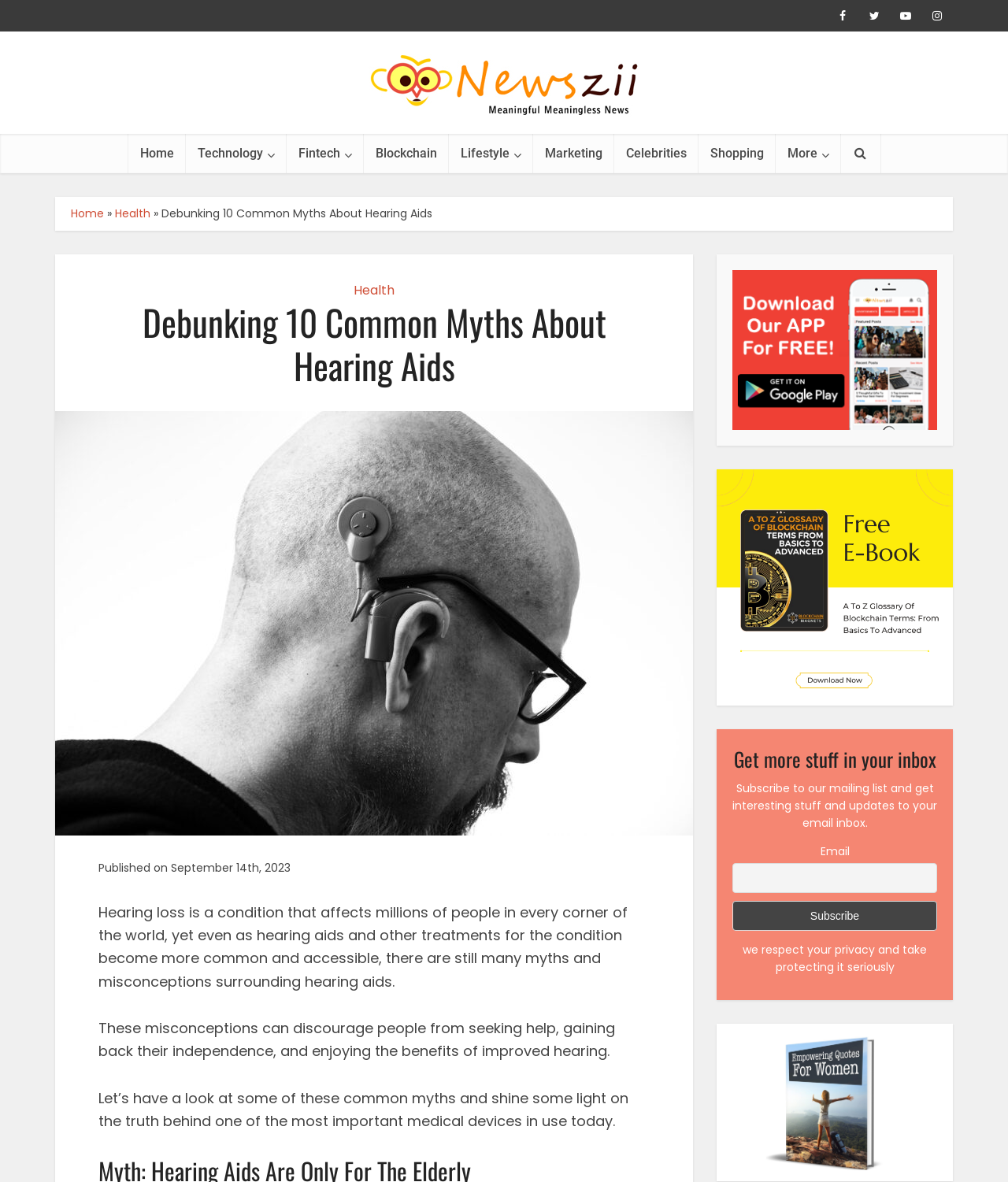Locate the bounding box coordinates of the clickable region to complete the following instruction: "Go to the previous post."

None